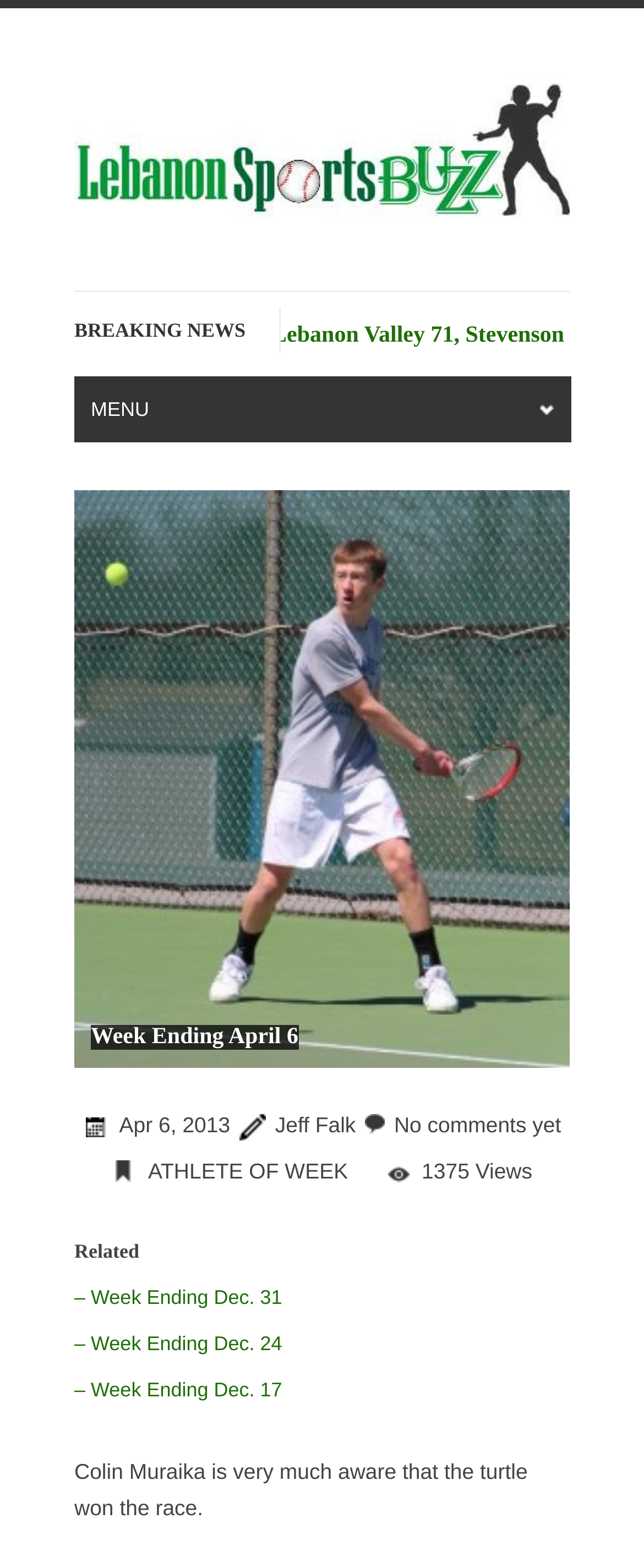Identify the bounding box coordinates of the clickable region to carry out the given instruction: "read the article Week Ending April 6".

[0.141, 0.653, 0.463, 0.669]